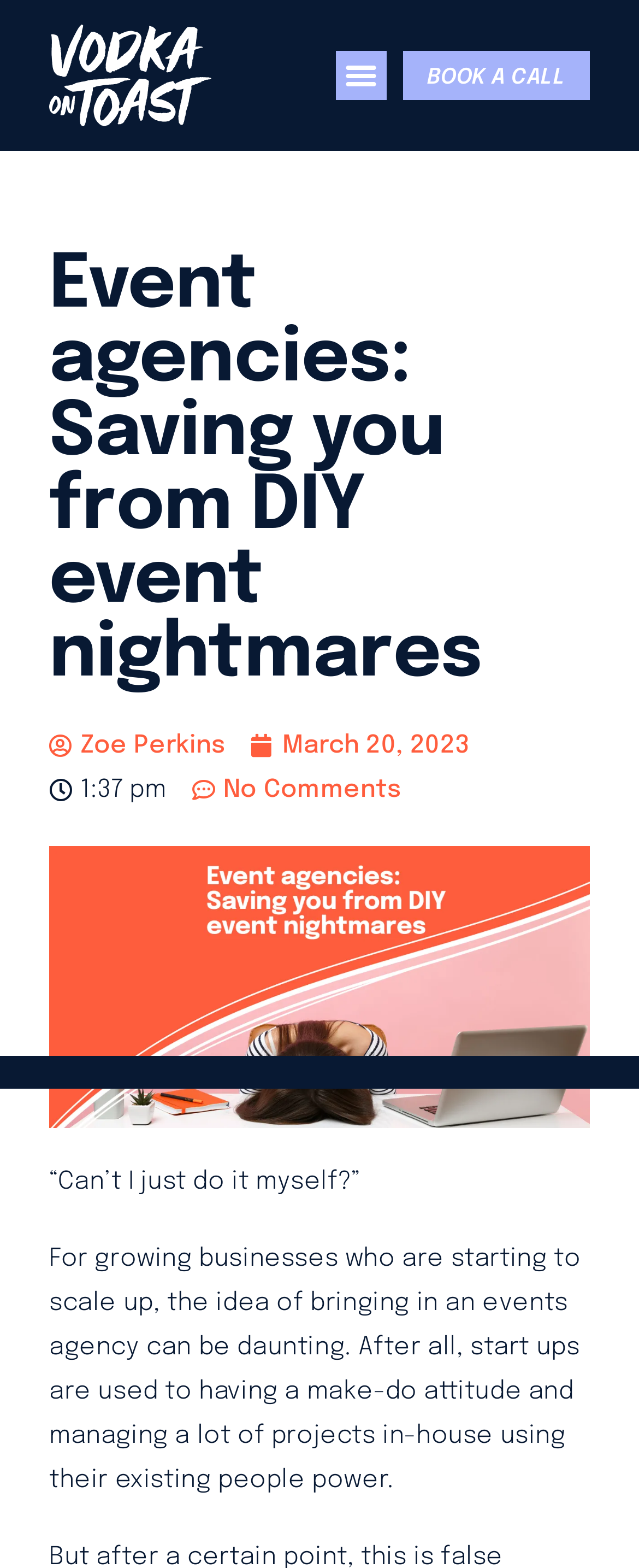What is the call-to-action button text?
Please provide a single word or phrase in response based on the screenshot.

BOOK A CALL